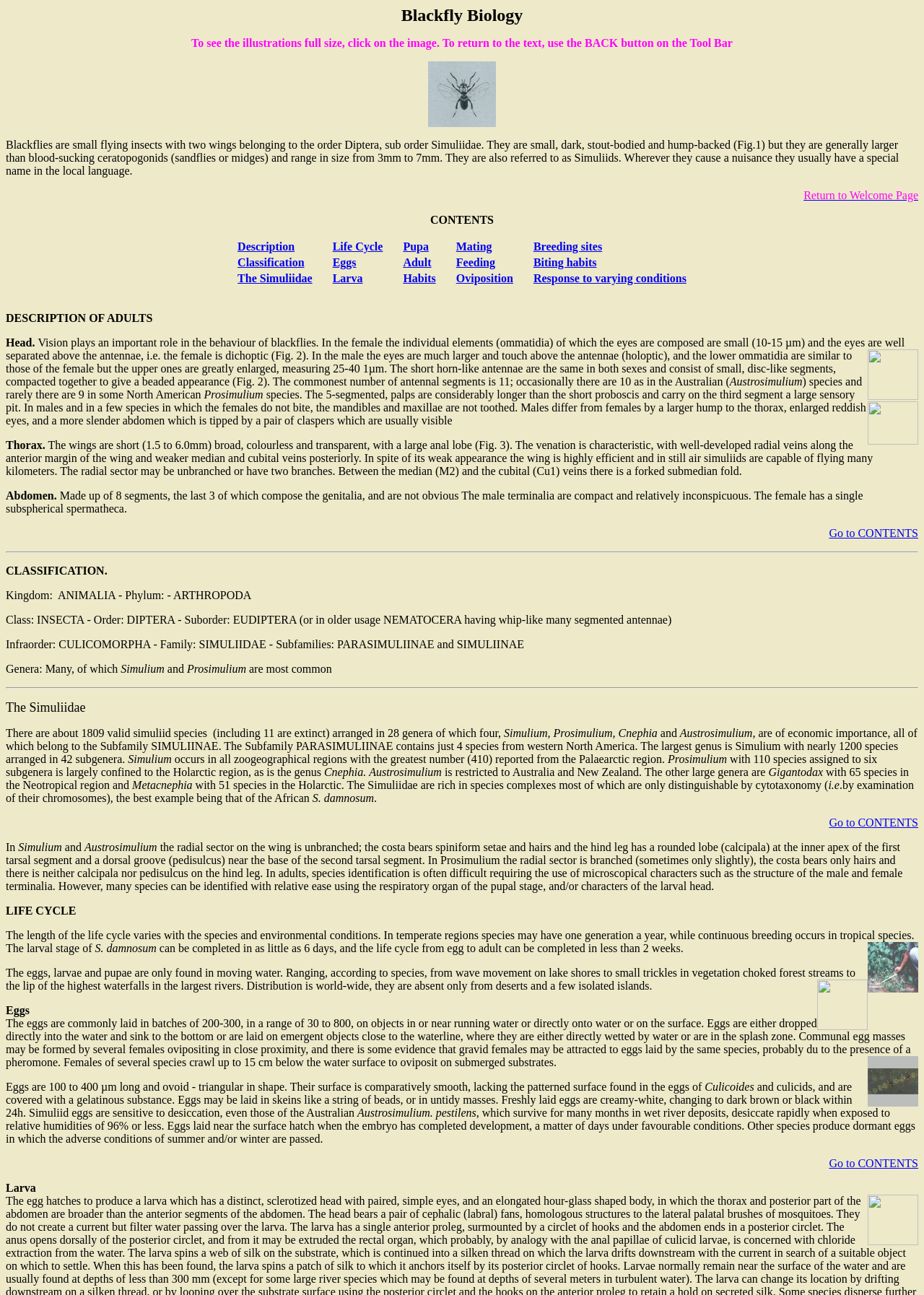Please indicate the bounding box coordinates for the clickable area to complete the following task: "Click on the 'Pupa' link". The coordinates should be specified as four float numbers between 0 and 1, i.e., [left, top, right, bottom].

[0.436, 0.186, 0.464, 0.195]